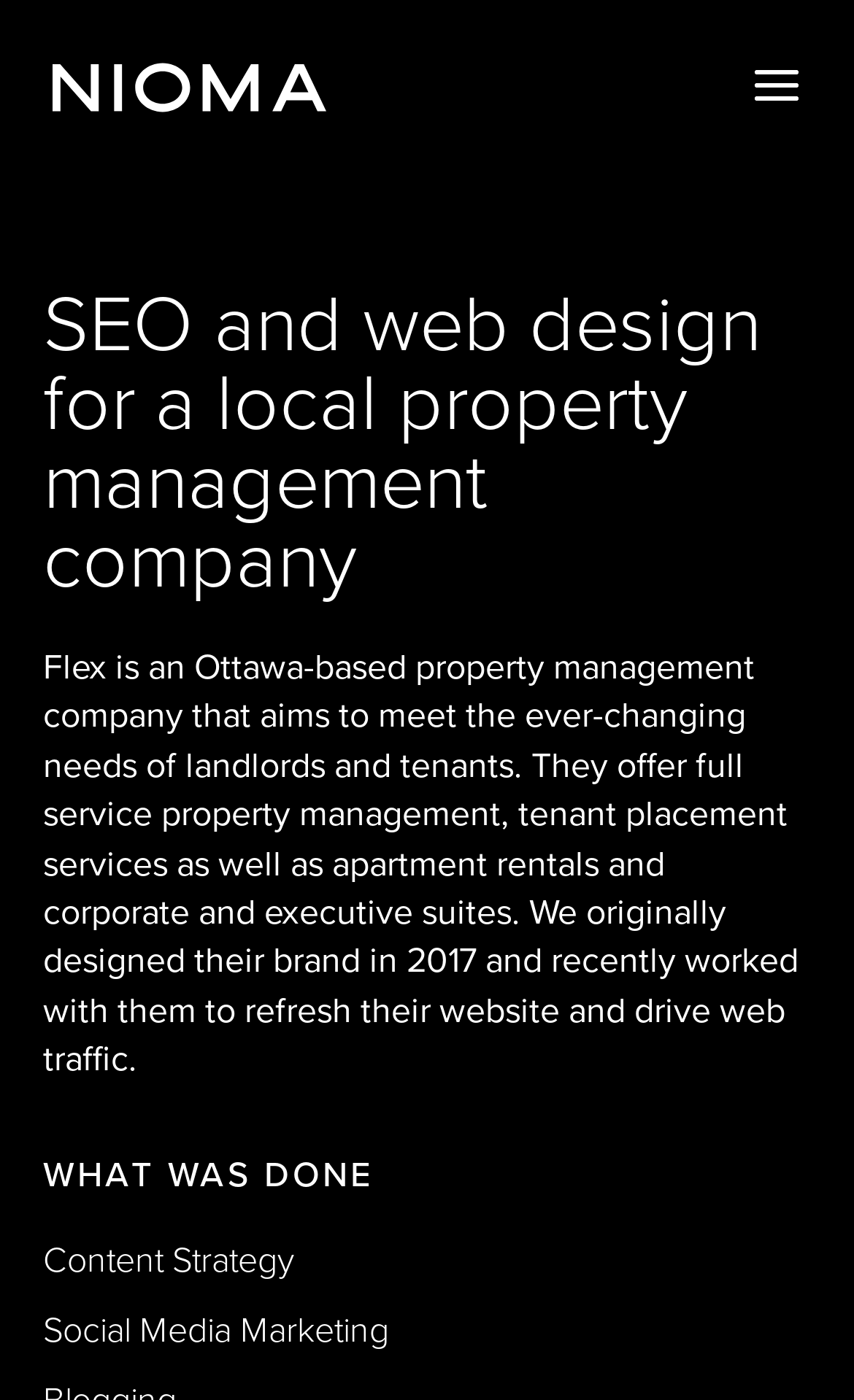Articulate a detailed summary of the webpage's content and design.

The webpage is about Nioma, a digital marketing agency in Ottawa and Toronto, specializing in creating conversion-friendly and user-first websites. At the top, there is a link and an image with the agency's name, positioned side by side, taking up about a third of the screen width. 

Below the agency's name, there is a heading that highlights the agency's expertise in SEO and web design for a local property management company. 

Following the heading, there is a paragraph of text that describes Flex, an Ottawa-based property management company, and how Nioma worked with them to refresh their website and drive web traffic. This text takes up most of the screen's width and is positioned in the middle of the screen.

Underneath the paragraph, there are two lines of text, "WHAT WAS DONE" and "Content Strategy", positioned closely together, with "Social Media Marketing" written below them. These lines of text are aligned to the left and take up about half of the screen's width.